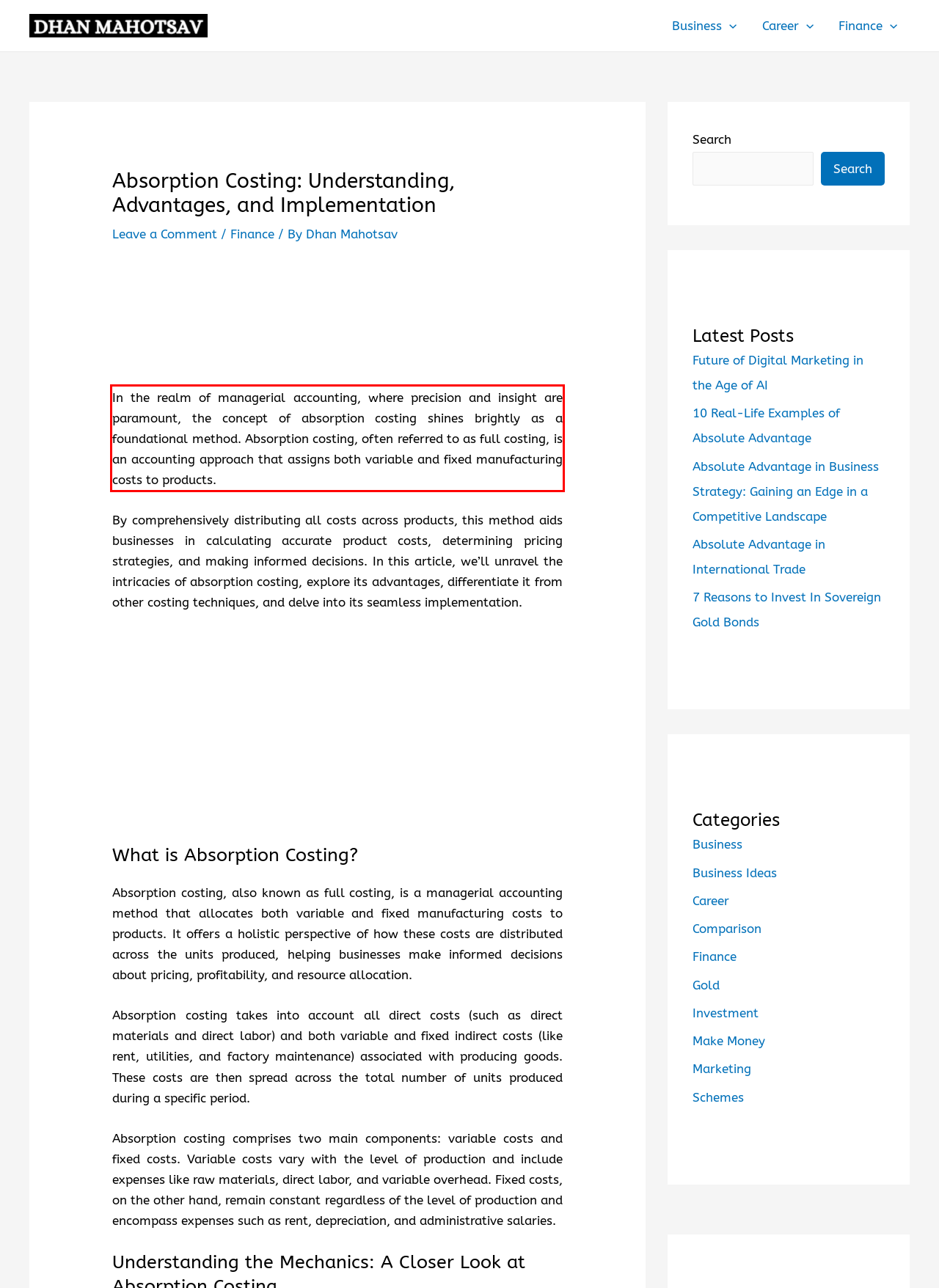You are provided with a screenshot of a webpage featuring a red rectangle bounding box. Extract the text content within this red bounding box using OCR.

In the realm of managerial accounting, where precision and insight are paramount, the concept of absorption costing shines brightly as a foundational method. Absorption costing, often referred to as full costing, is an accounting approach that assigns both variable and fixed manufacturing costs to products.